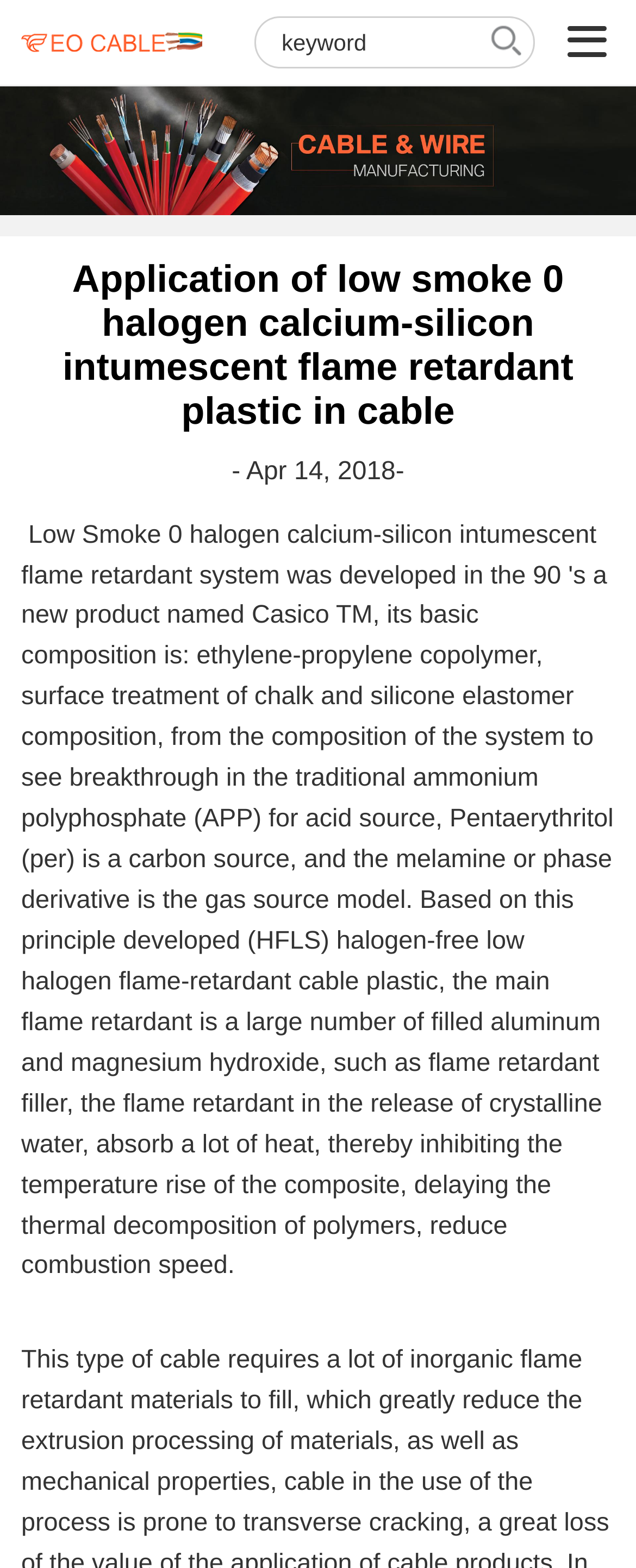Please identify the primary heading on the webpage and return its text.

Application of low smoke 0 halogen calcium-silicon intumescent flame retardant plastic in cable